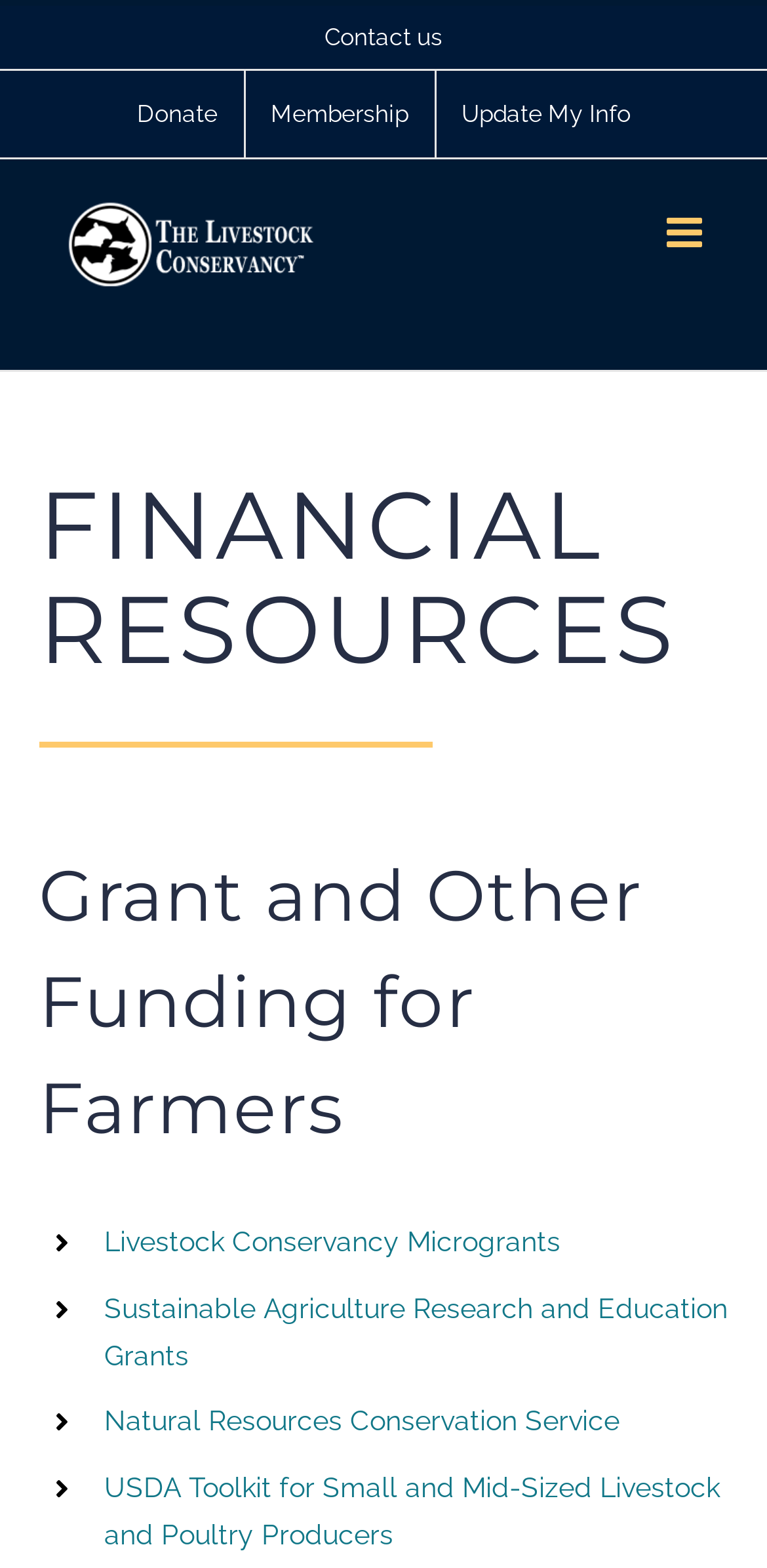Find the bounding box coordinates of the area that needs to be clicked in order to achieve the following instruction: "Read about Labiaplasty & Labial Enhancement". The coordinates should be specified as four float numbers between 0 and 1, i.e., [left, top, right, bottom].

None